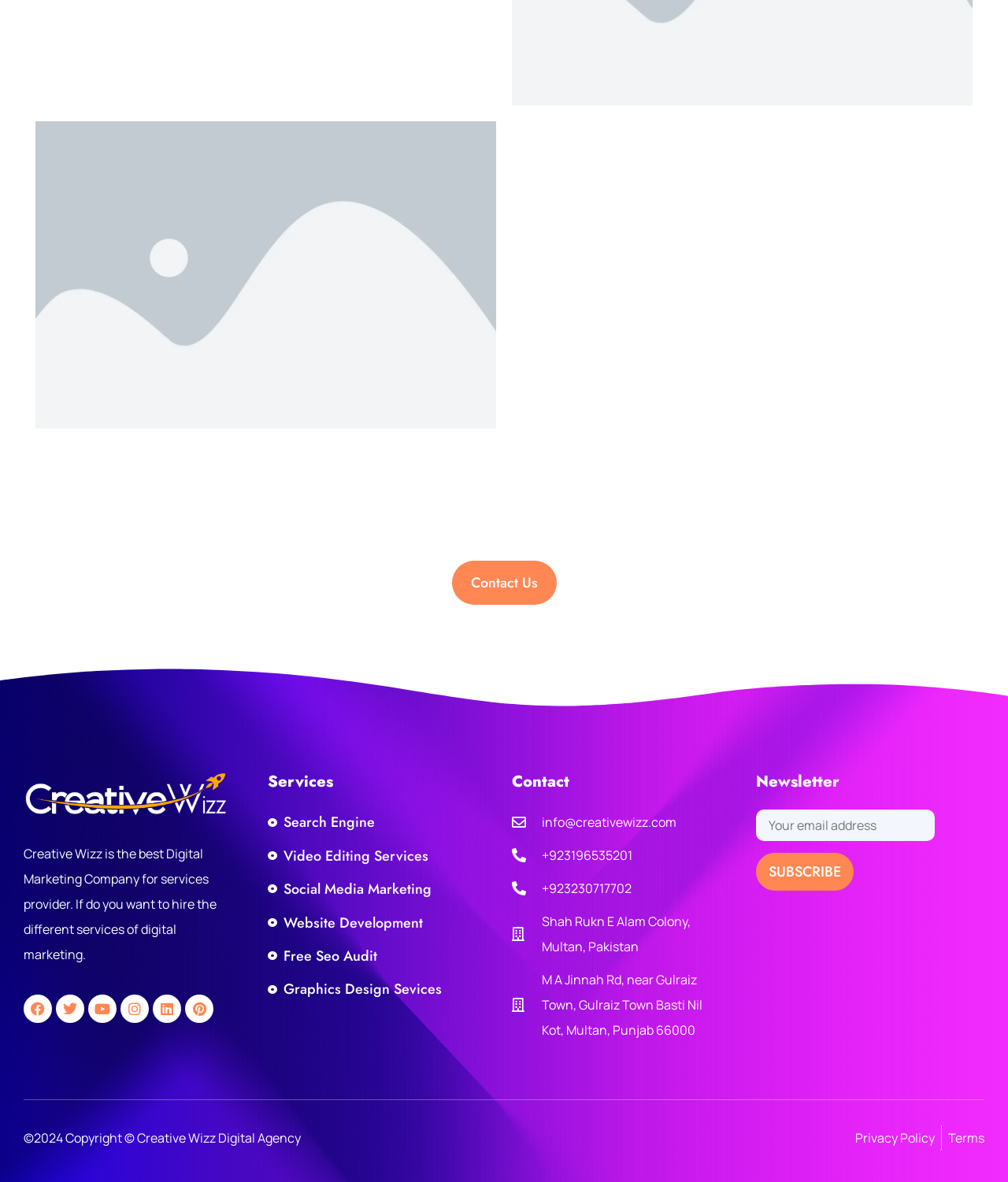Find the bounding box coordinates of the element's region that should be clicked in order to follow the given instruction: "Search for services". The coordinates should consist of four float numbers between 0 and 1, i.e., [left, top, right, bottom].

[0.266, 0.685, 0.469, 0.707]